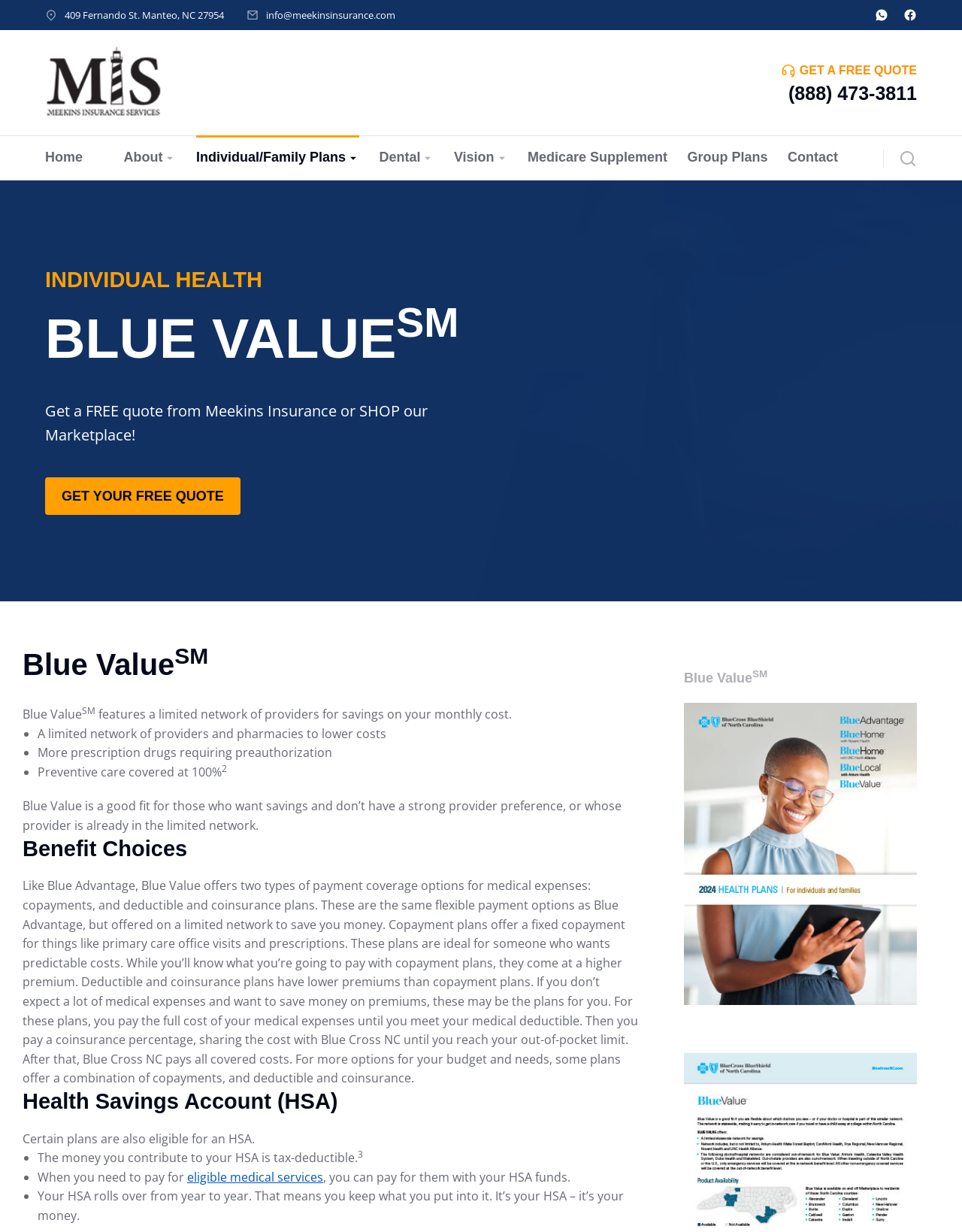Can you find the bounding box coordinates of the area I should click to execute the following instruction: "Learn more about Individual Health"?

[0.047, 0.217, 0.513, 0.238]